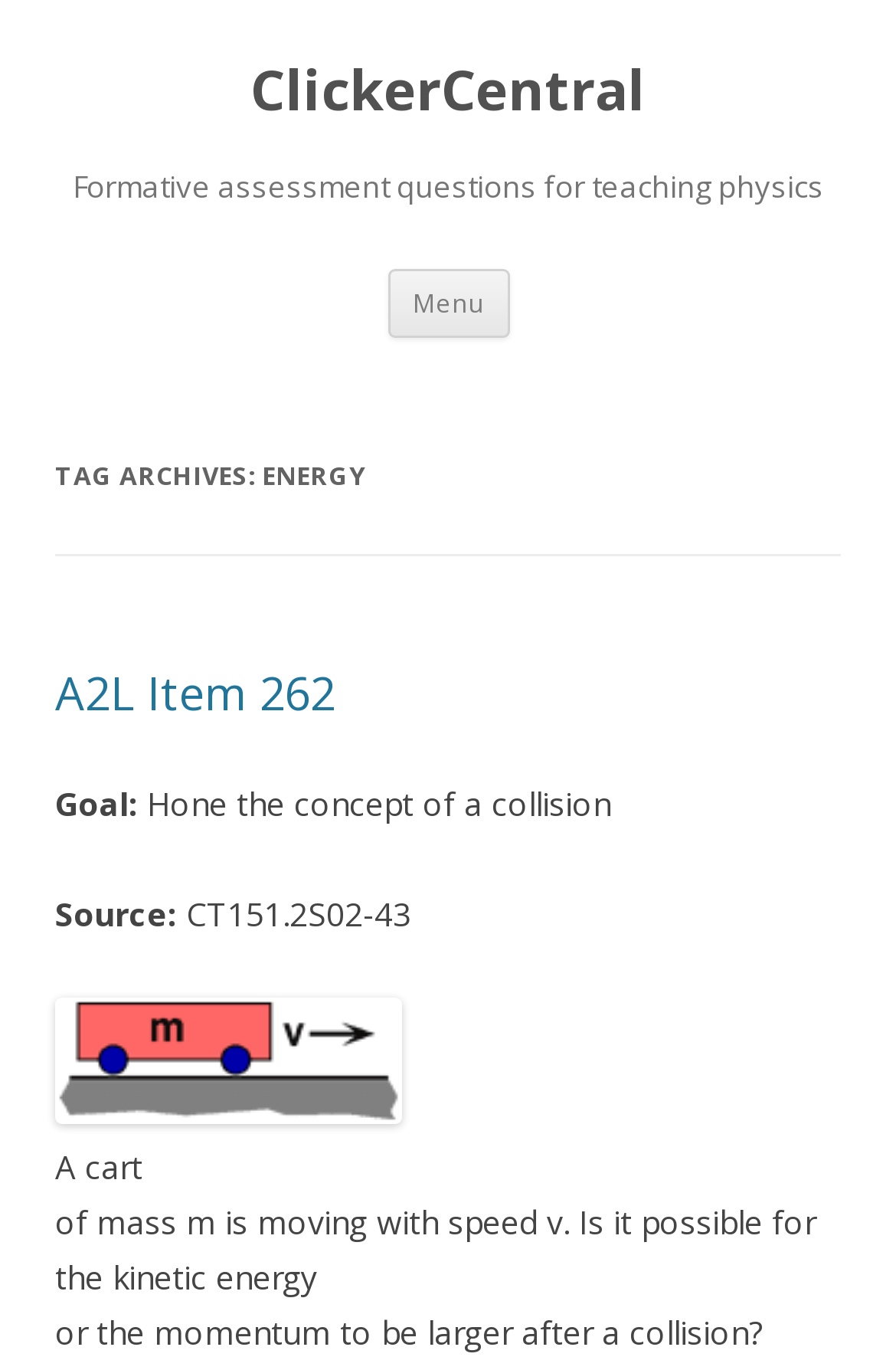What is the source of the item?
Examine the webpage screenshot and provide an in-depth answer to the question.

The webpage contains a static text 'Source:' followed by 'CT151.2S02-43', indicating that the source of the item is CT151.2S02-43.